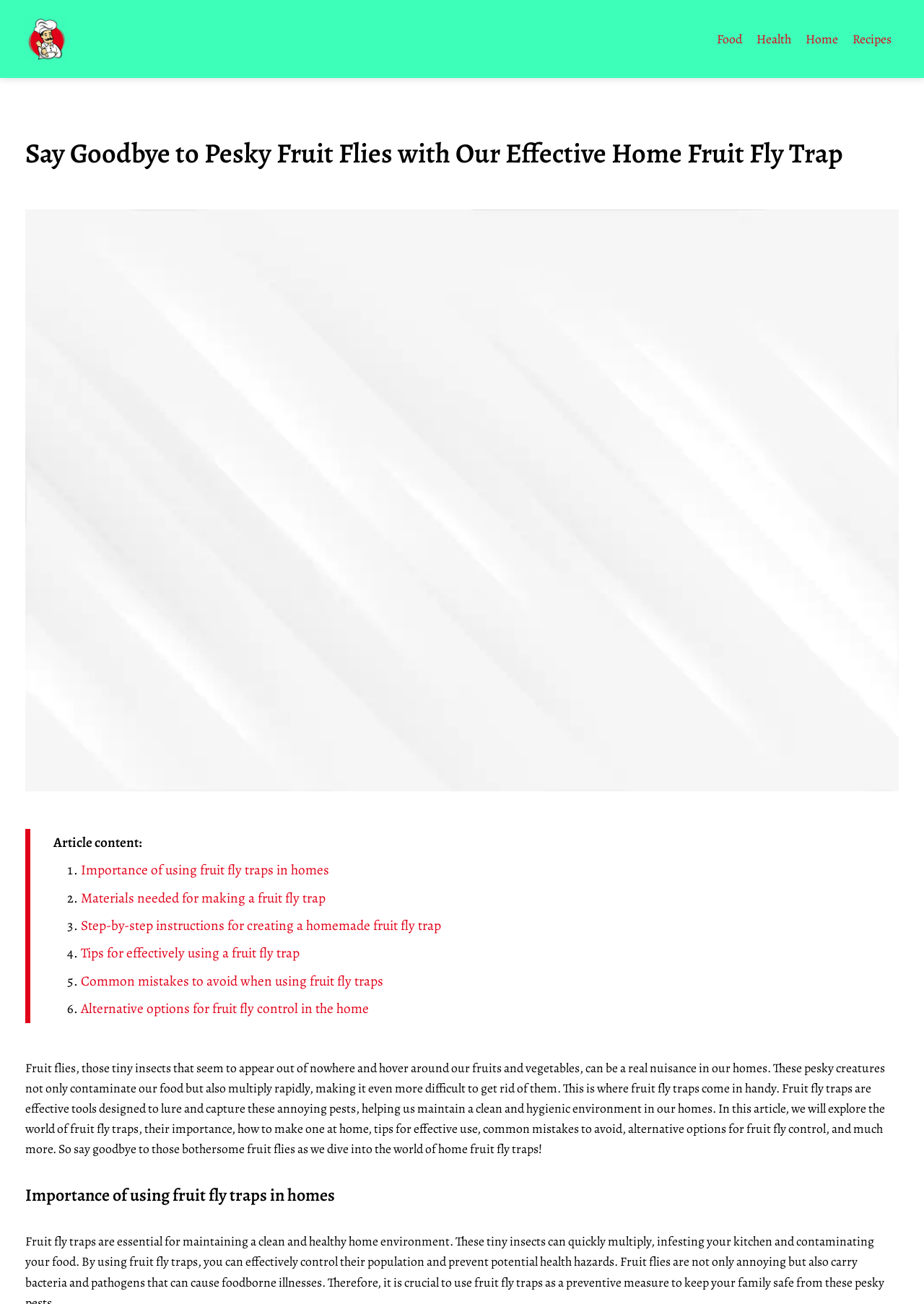Please identify the bounding box coordinates of the element's region that should be clicked to execute the following instruction: "Click the 'Food' link". The bounding box coordinates must be four float numbers between 0 and 1, i.e., [left, top, right, bottom].

[0.768, 0.02, 0.811, 0.039]